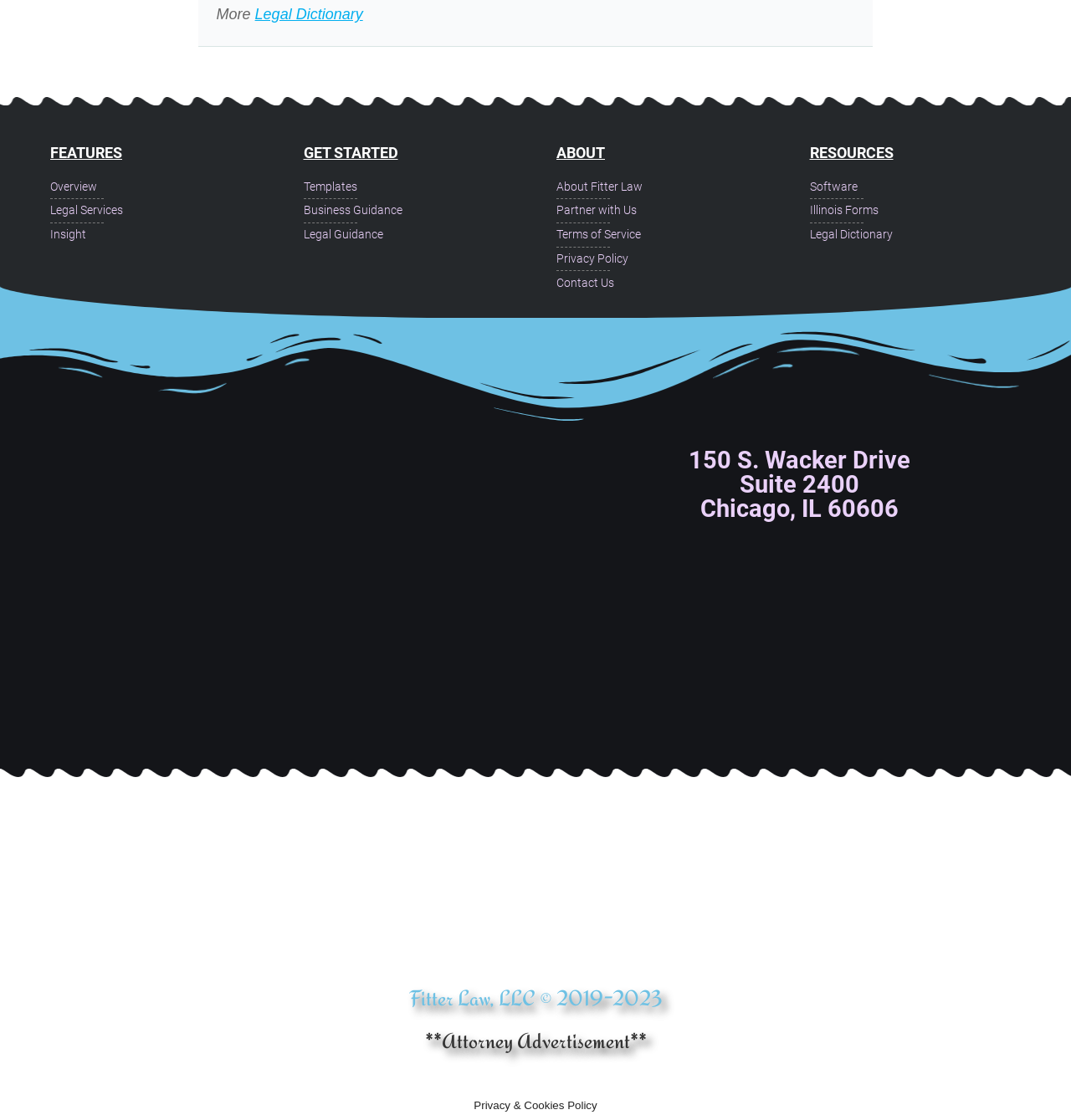What is the address of the law firm?
Please answer the question with as much detail and depth as you can.

The address of the law firm can be found in the heading element with the text '150 S. Wacker Drive Suite 2400 Chicago, IL 60606'. This address is likely to be the physical location of the law firm.